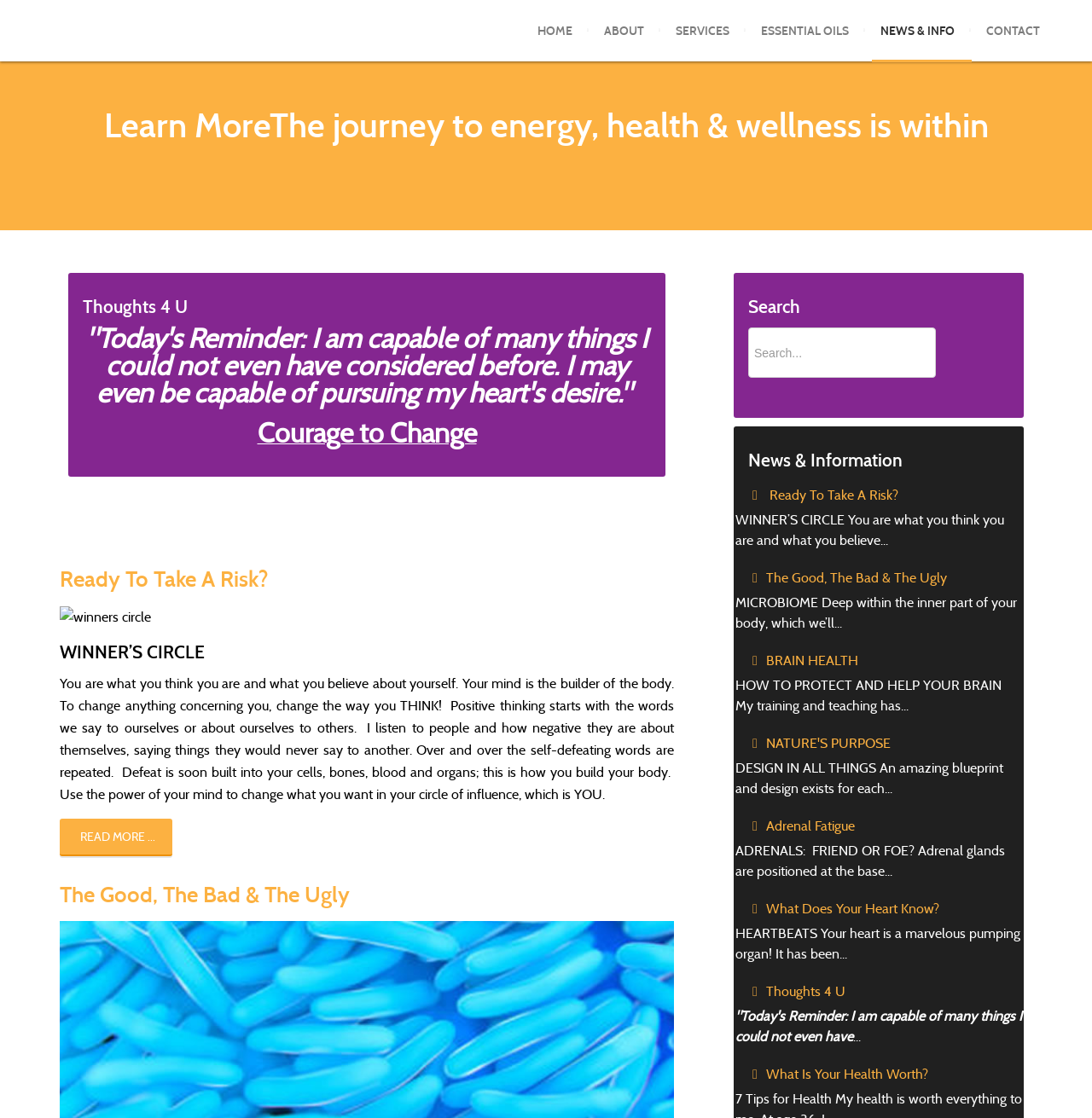Can you specify the bounding box coordinates of the area that needs to be clicked to fulfill the following instruction: "Search for something"?

[0.685, 0.293, 0.857, 0.338]